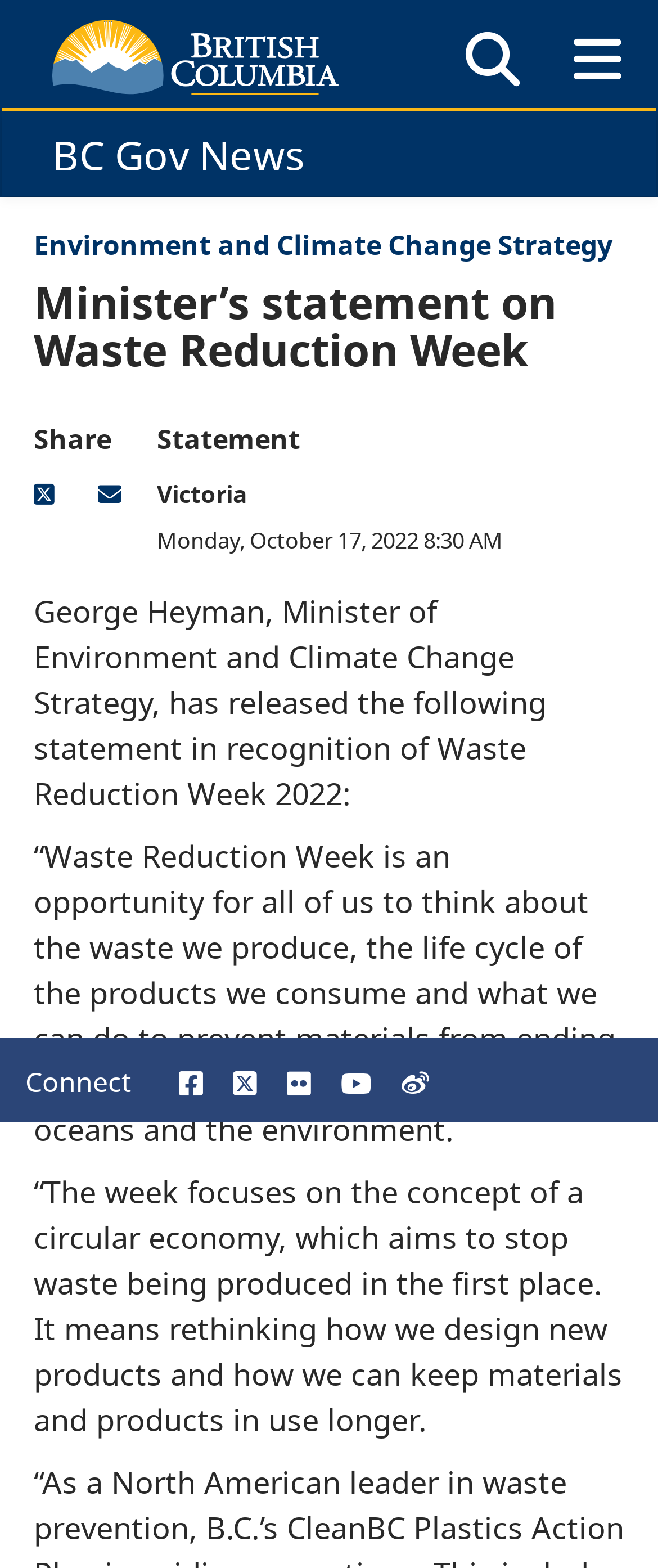Show the bounding box coordinates of the region that should be clicked to follow the instruction: "Click on Government of B.C.."

[0.079, 0.012, 0.515, 0.061]